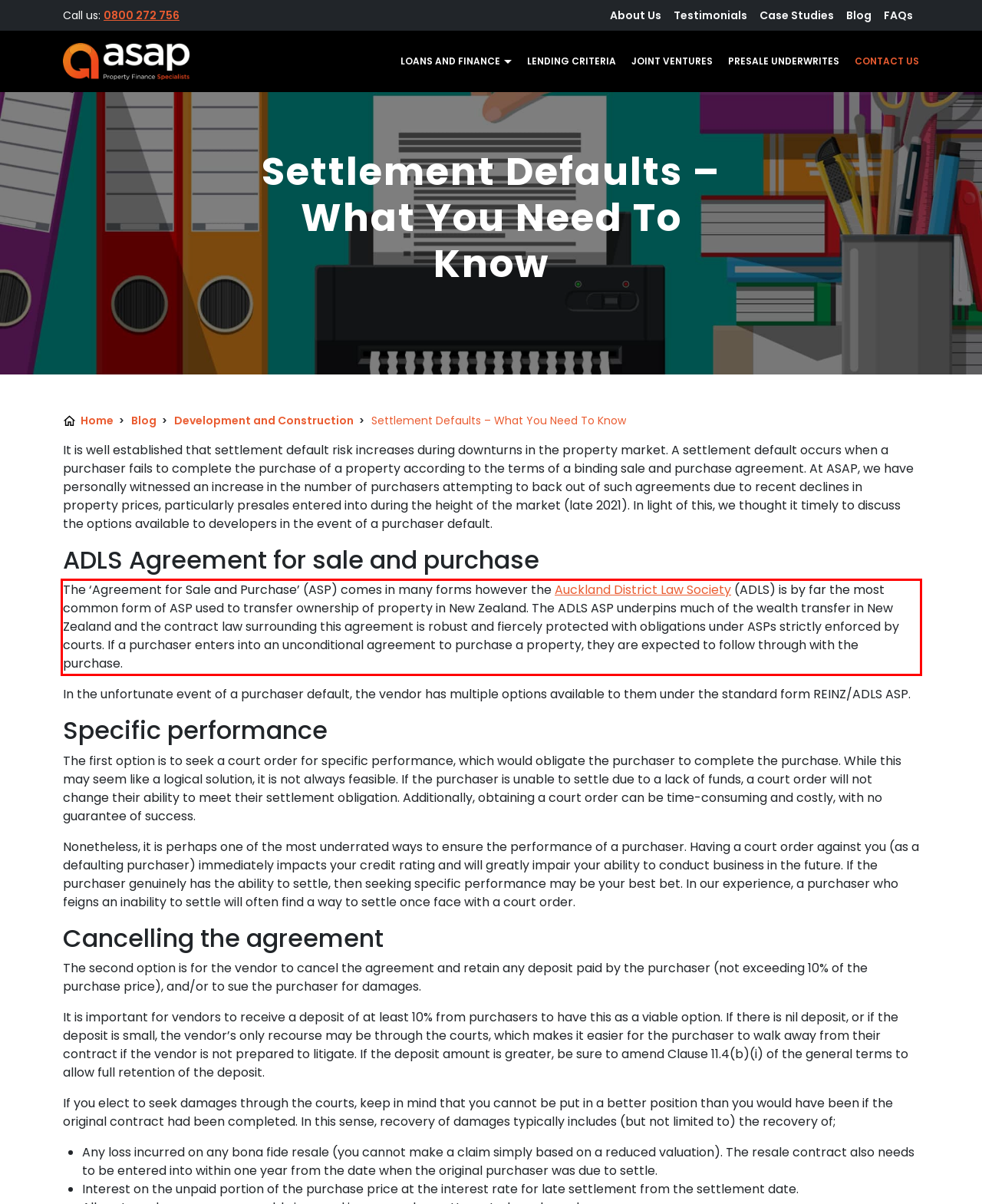Within the screenshot of the webpage, locate the red bounding box and use OCR to identify and provide the text content inside it.

The ‘Agreement for Sale and Purchase’ (ASP) comes in many forms however the Auckland District Law Society (ADLS) is by far the most common form of ASP used to transfer ownership of property in New Zealand. The ADLS ASP underpins much of the wealth transfer in New Zealand and the contract law surrounding this agreement is robust and fiercely protected with obligations under ASPs strictly enforced by courts. If a purchaser enters into an unconditional agreement to purchase a property, they are expected to follow through with the purchase.